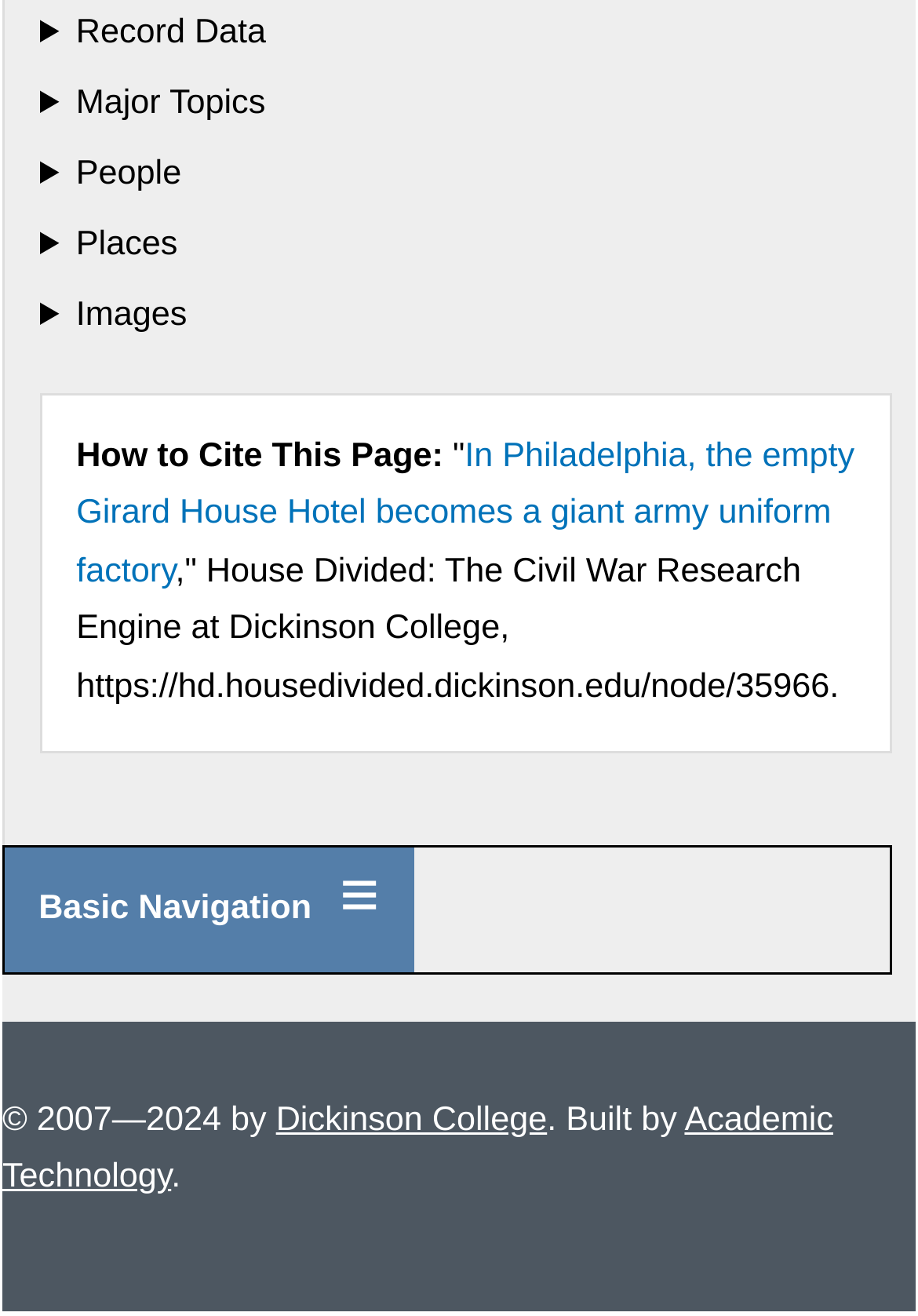Carefully observe the image and respond to the question with a detailed answer:
What is the name of the college associated with the website?

The link 'Dickinson College' is mentioned in the footer of the page, indicating that the website is associated with Dickinson College.